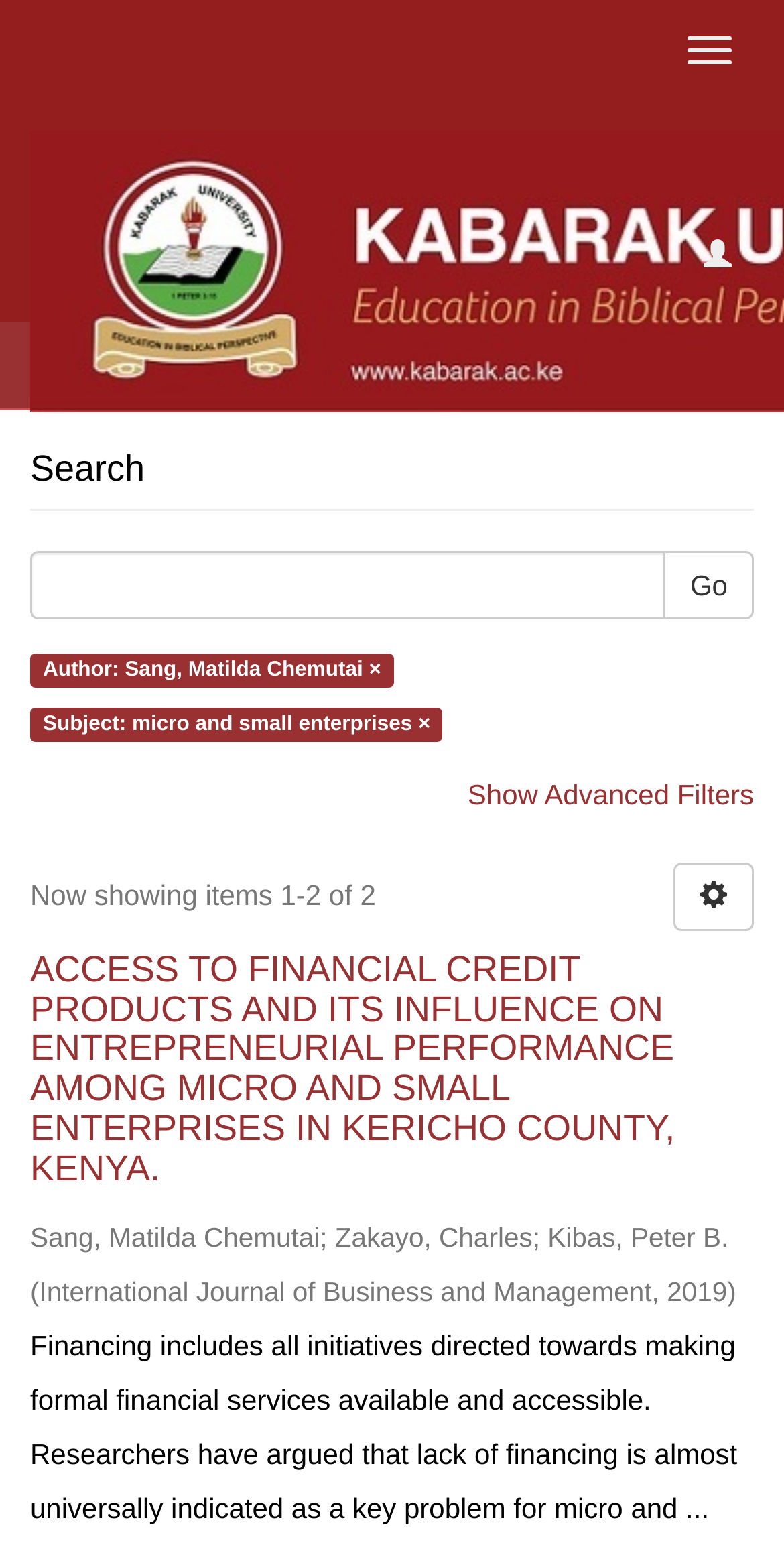What is the subject of the first search result?
Use the screenshot to answer the question with a single word or phrase.

micro and small enterprises